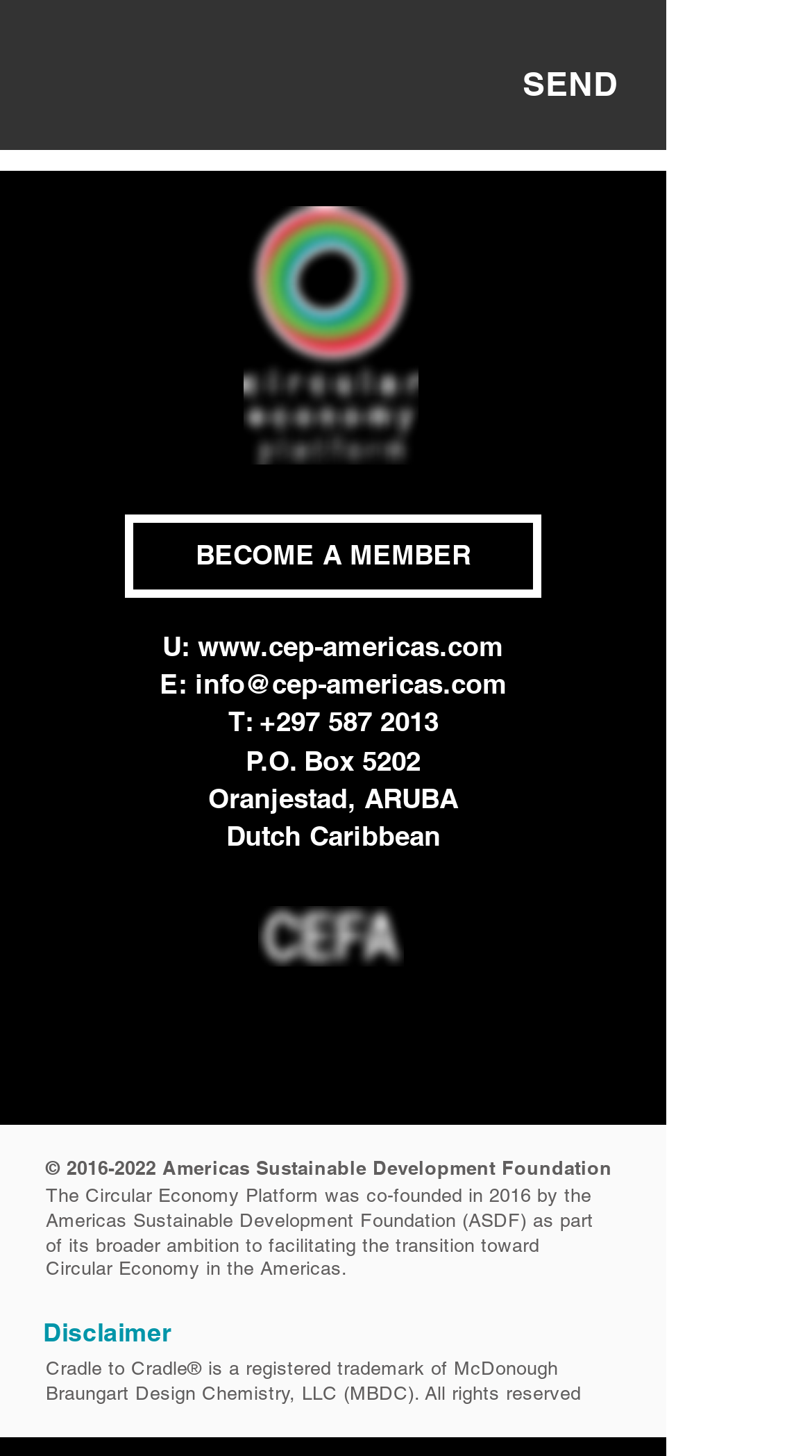Please find the bounding box coordinates of the section that needs to be clicked to achieve this instruction: "Visit the CEP Channel".

[0.541, 0.715, 0.633, 0.767]